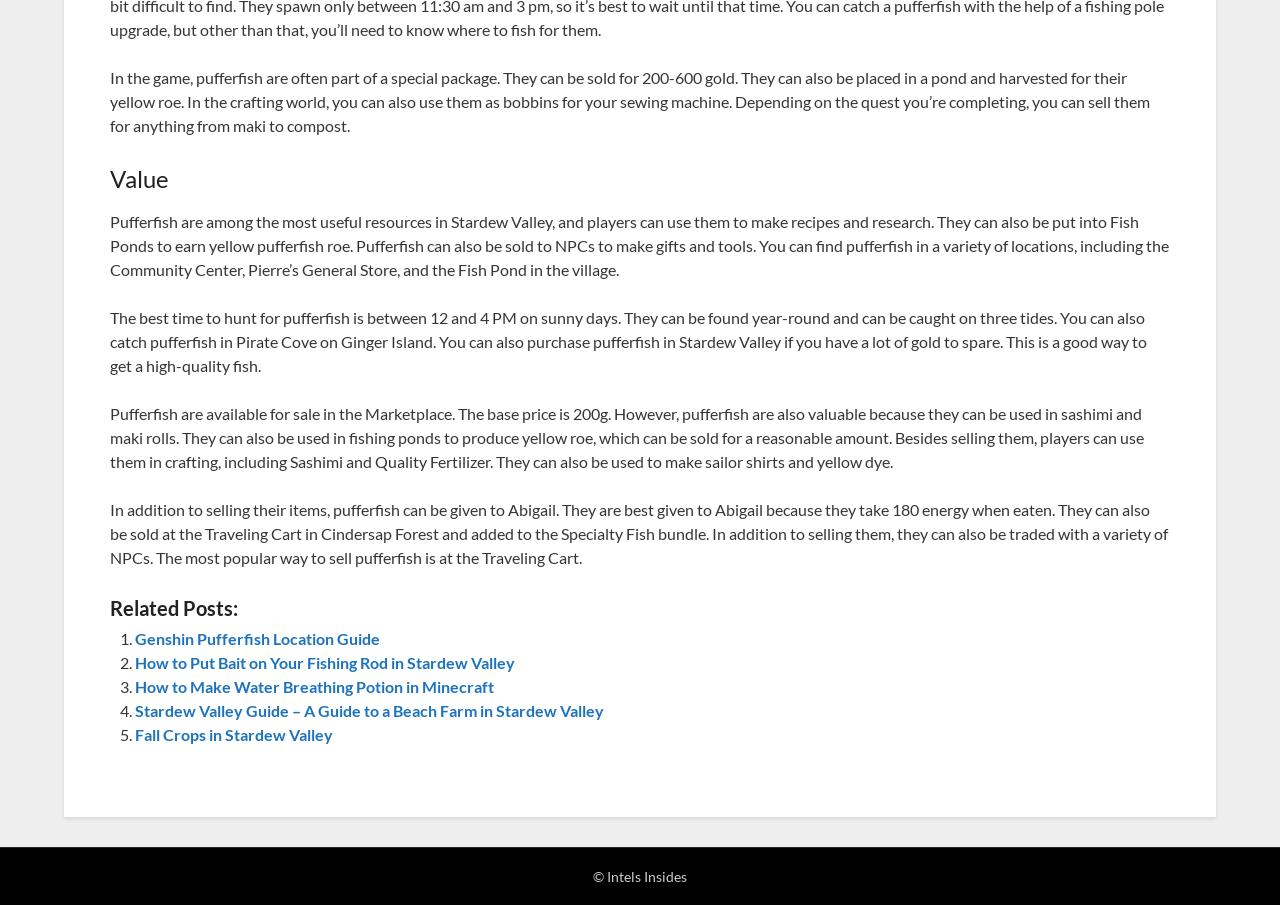Who can pufferfish be given to as a gift?
Give a thorough and detailed response to the question.

According to the text, 'In addition to selling their items, pufferfish can be given to Abigail.' This indicates that pufferfish can be given to Abigail as a gift.